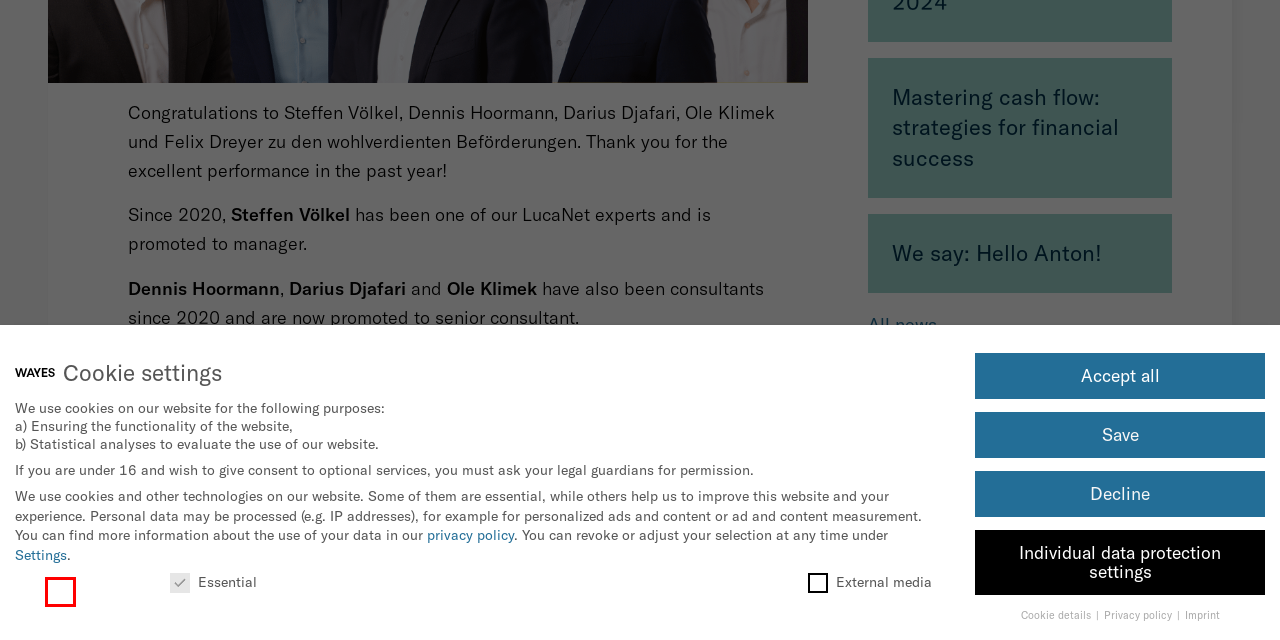You are looking at a webpage screenshot with a red bounding box around an element. Pick the description that best matches the new webpage after interacting with the element in the red bounding box. The possible descriptions are:
A. Imprint - WAYES
B. News Archive - WAYES
C. Mastering cash flow: strategies for financial success - WAYES
D. We say: Hello Anton! - WAYES
E. Gender reference - WAYES
F. Privacy Policy - WAYES
G. Beförderungen 2023 - WAYES
H. WAYES-Sundowner 2024 - WAYES

G